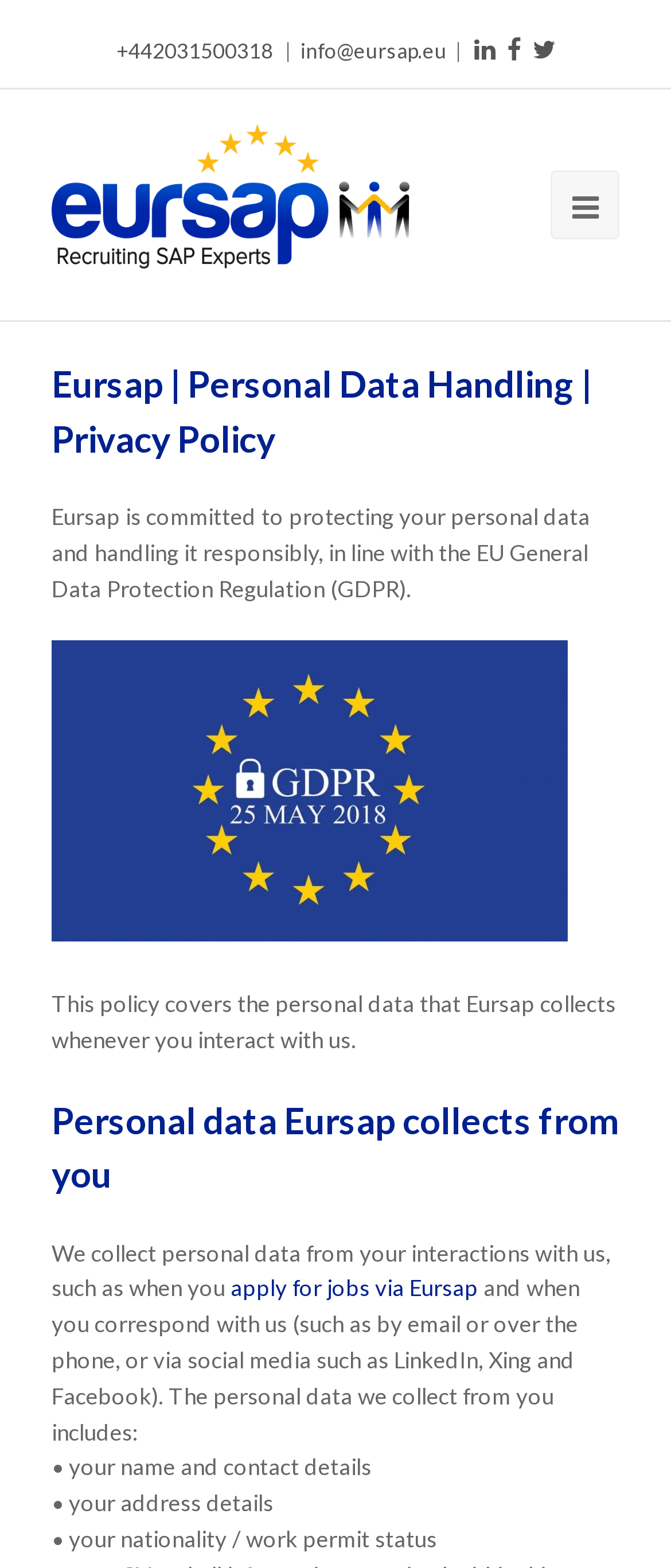Your task is to find and give the main heading text of the webpage.

Eursap | Personal Data Handling | Privacy Policy